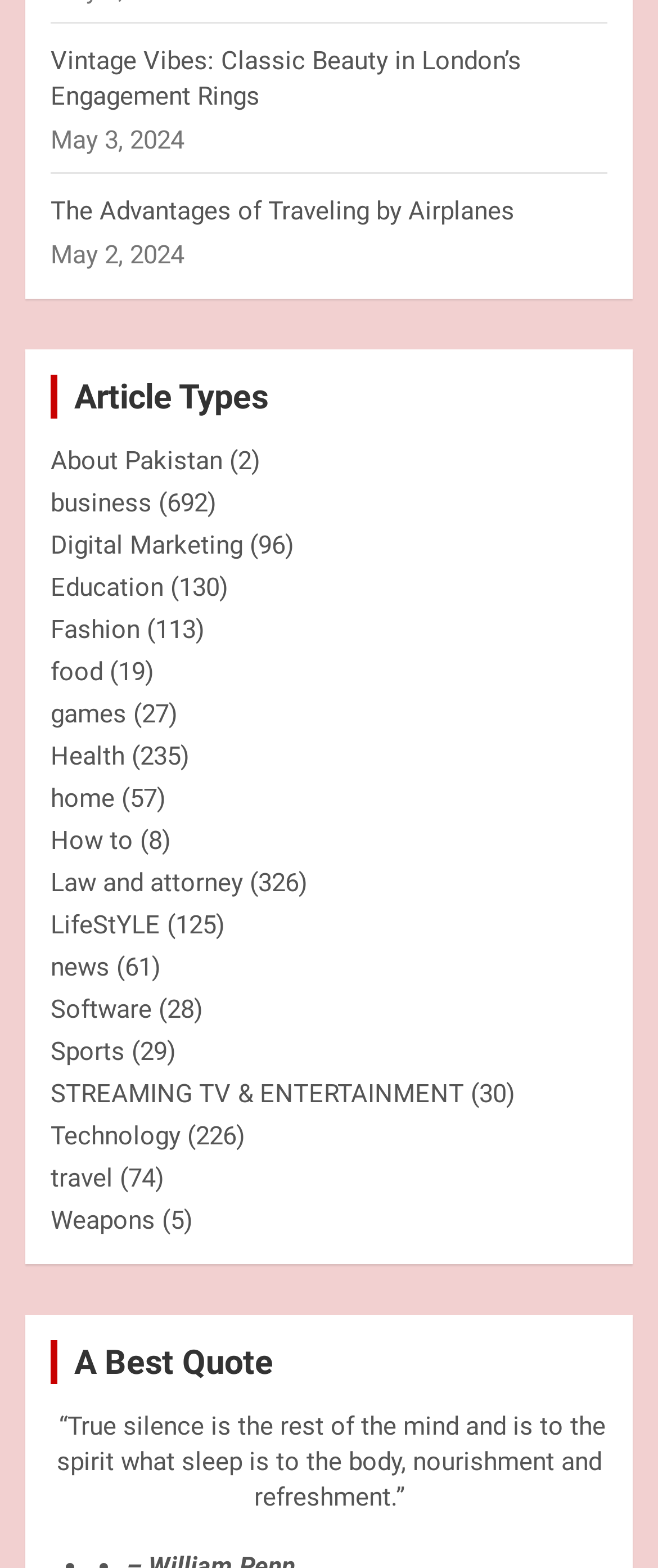Given the element description How to, predict the bounding box coordinates for the UI element in the webpage screenshot. The format should be (top-left x, top-left y, bottom-right x, bottom-right y), and the values should be between 0 and 1.

[0.077, 0.527, 0.203, 0.546]